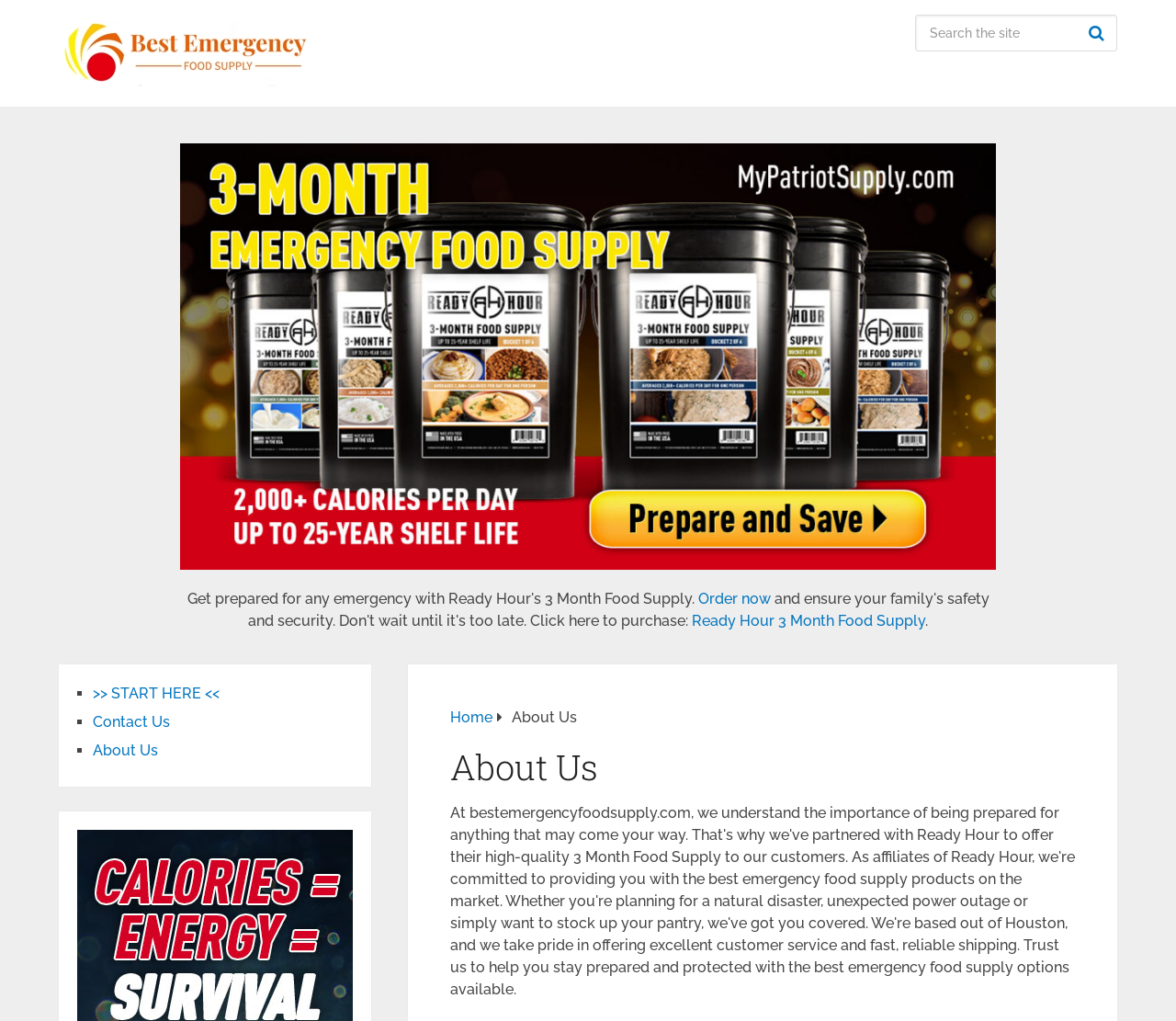Using a single word or phrase, answer the following question: 
What is the name of the food supply product?

Ready Hour 3 Month Food Supply